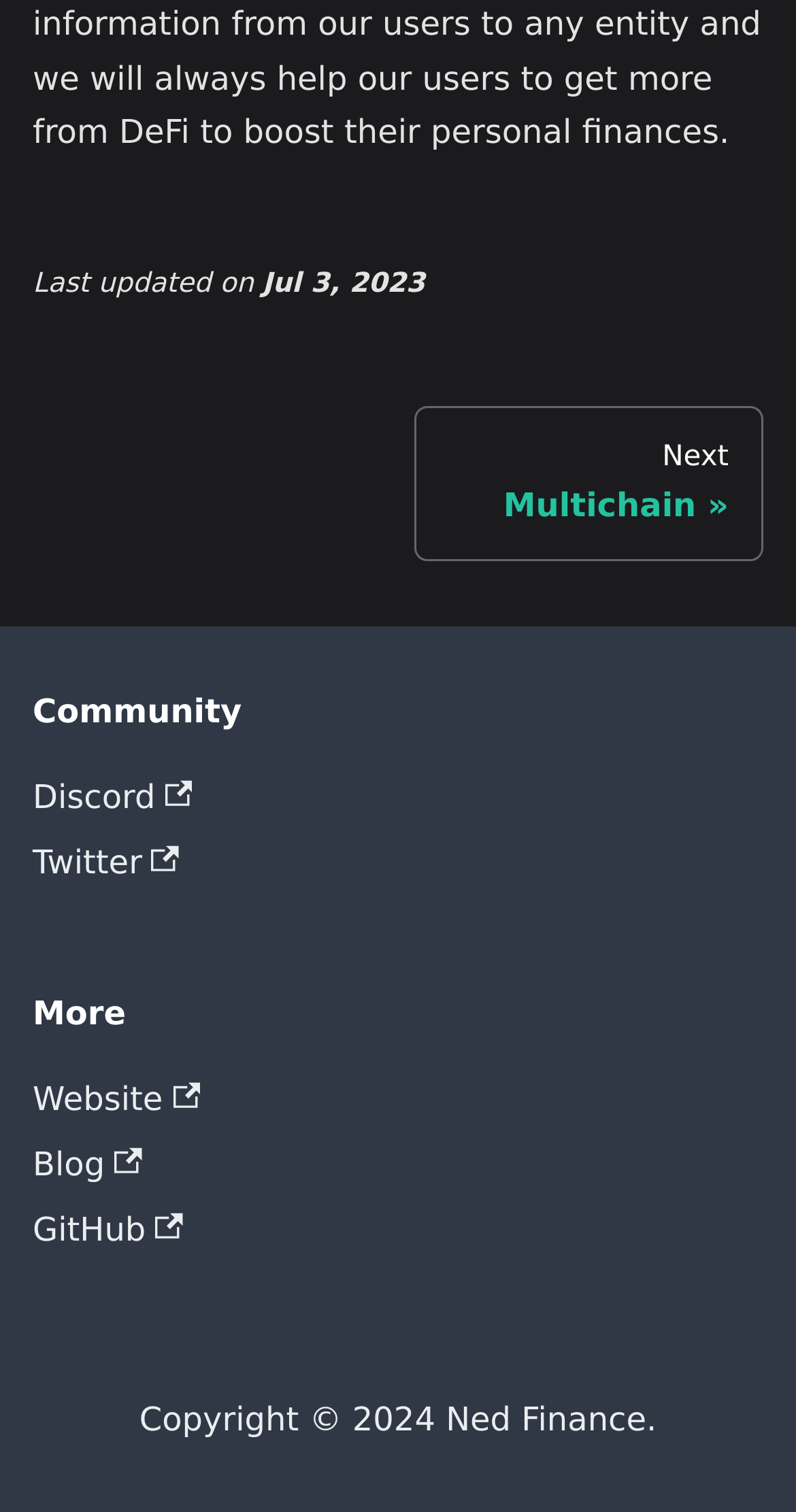Please answer the following question using a single word or phrase: 
What is the position of the 'More' text?

Middle